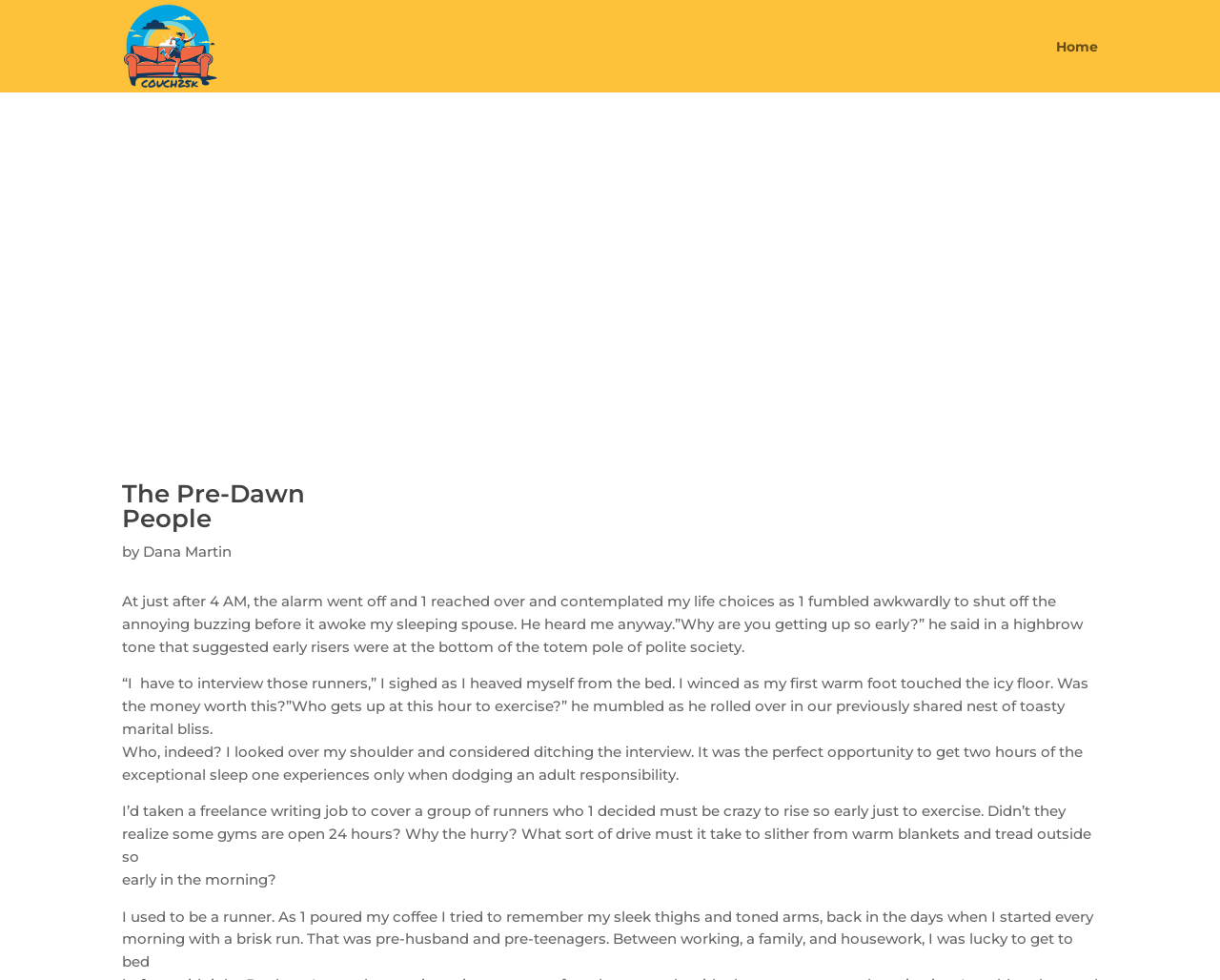Determine the bounding box for the HTML element described here: "Home". The coordinates should be given as [left, top, right, bottom] with each number being a float between 0 and 1.

[0.866, 0.0, 0.9, 0.094]